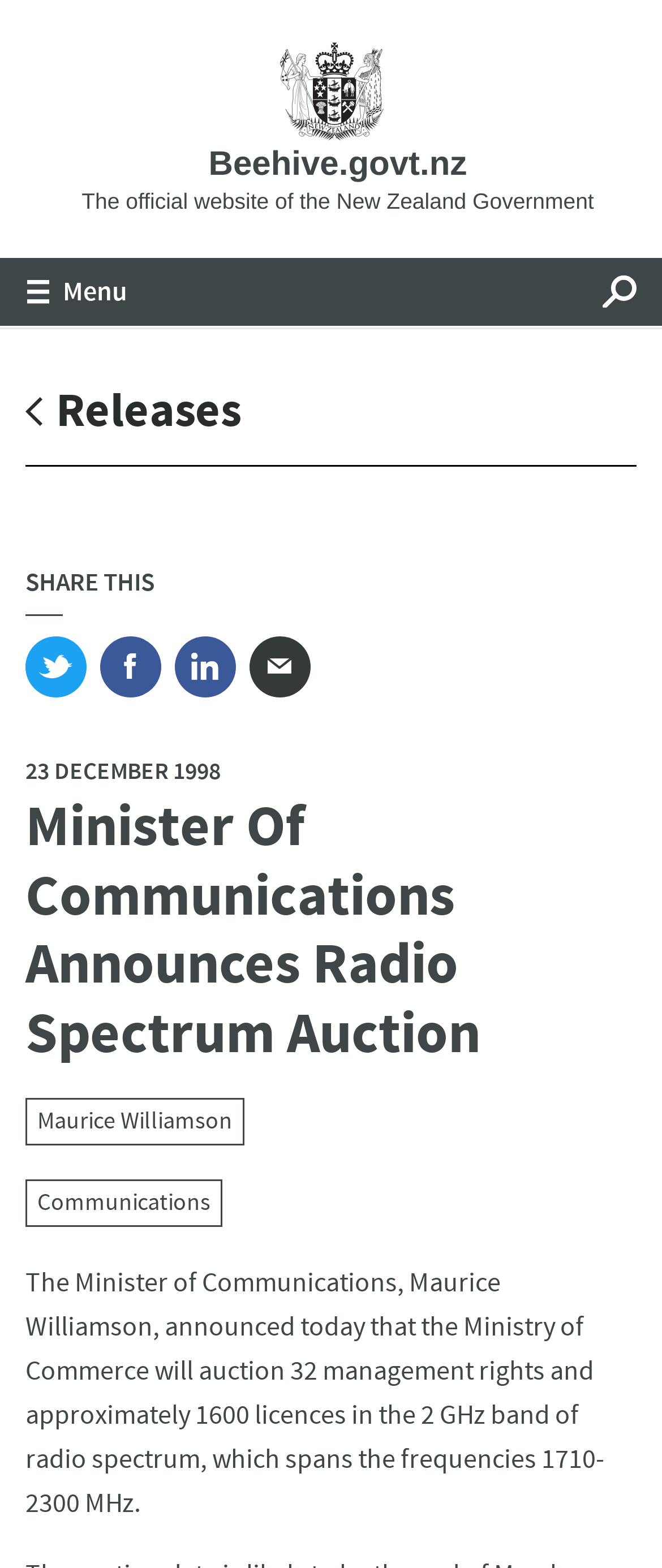Provide the text content of the webpage's main heading.

Minister Of Communications Announces Radio Spectrum Auction